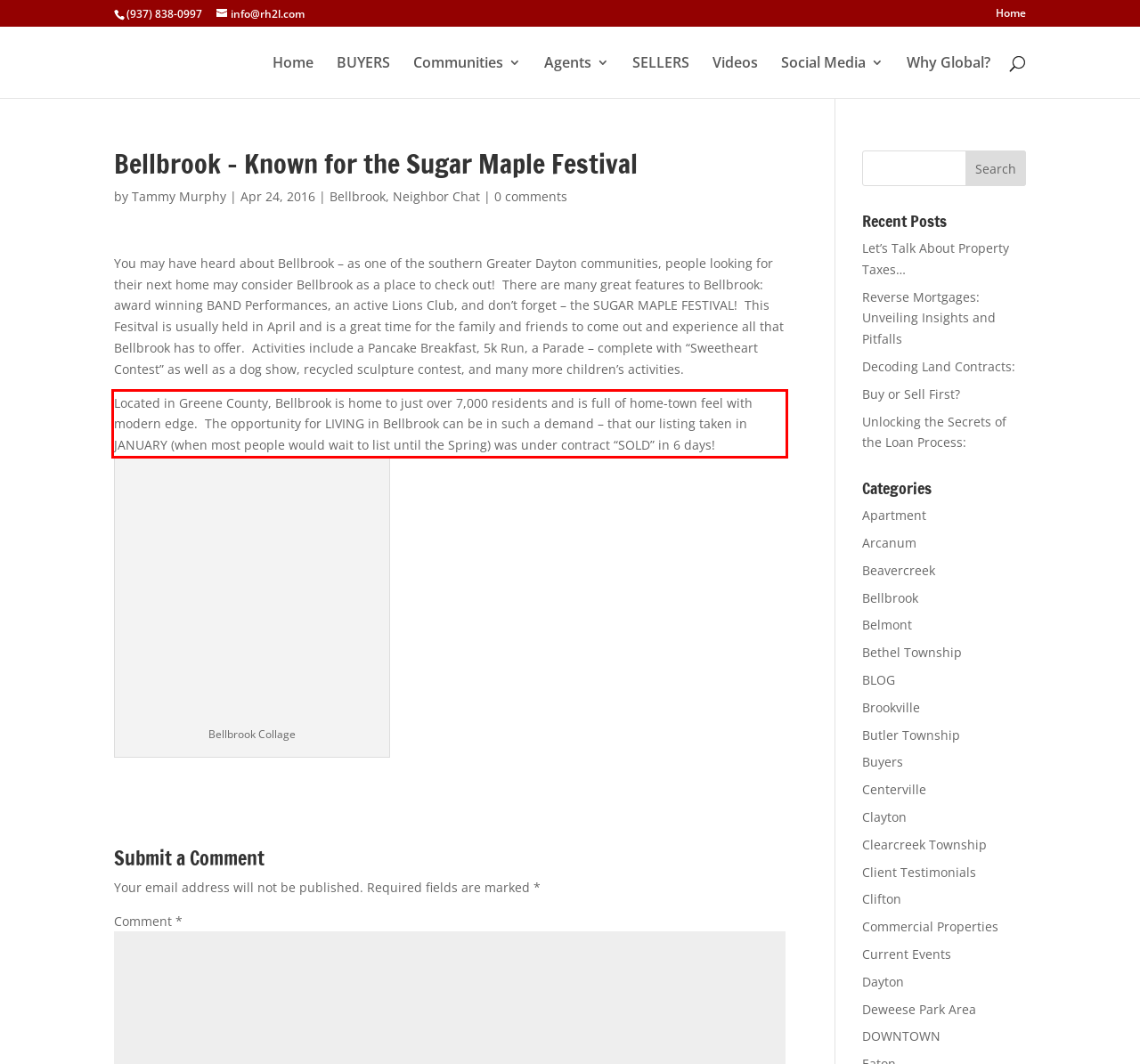Given the screenshot of the webpage, identify the red bounding box, and recognize the text content inside that red bounding box.

Located in Greene County, Bellbrook is home to just over 7,000 residents and is full of home-town feel with modern edge. The opportunity for LIVING in Bellbrook can be in such a demand – that our listing taken in JANUARY (when most people would wait to list until the Spring) was under contract “SOLD” in 6 days!